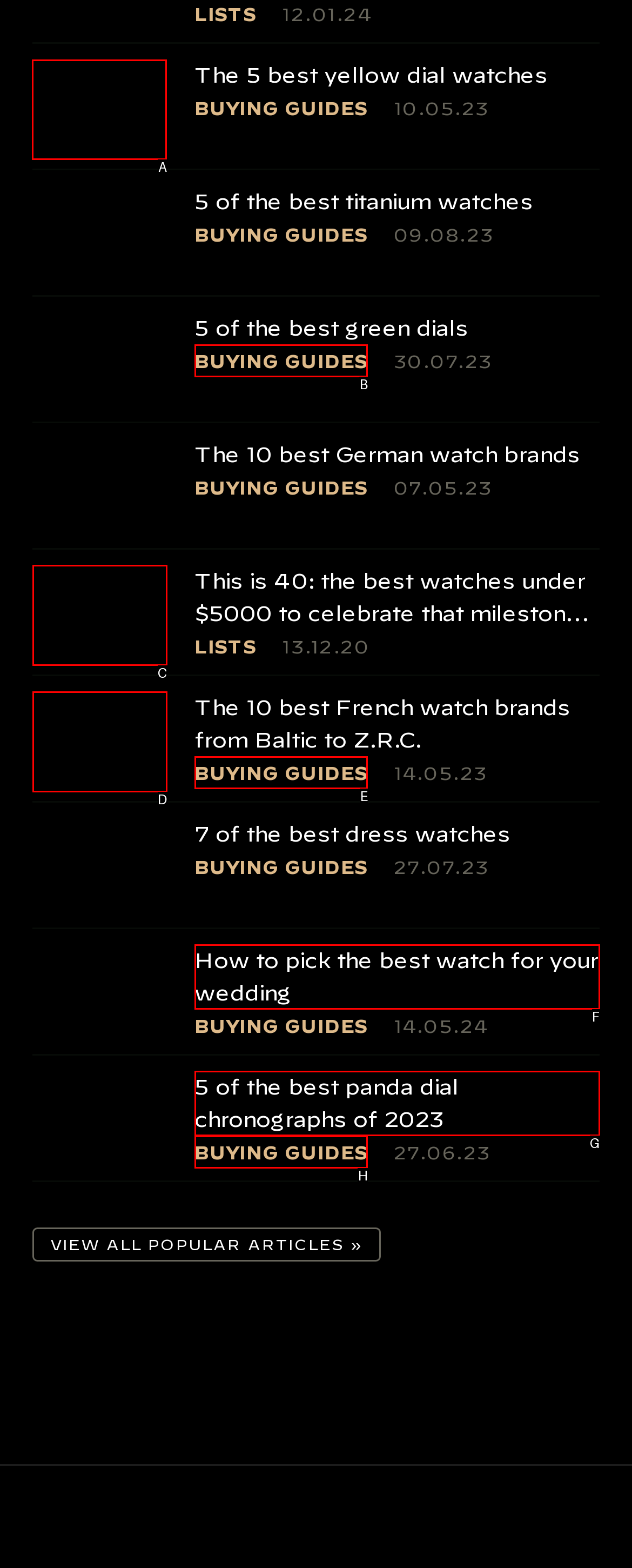Determine which HTML element to click on in order to complete the action: View the 5 best yellow dial watches.
Reply with the letter of the selected option.

A